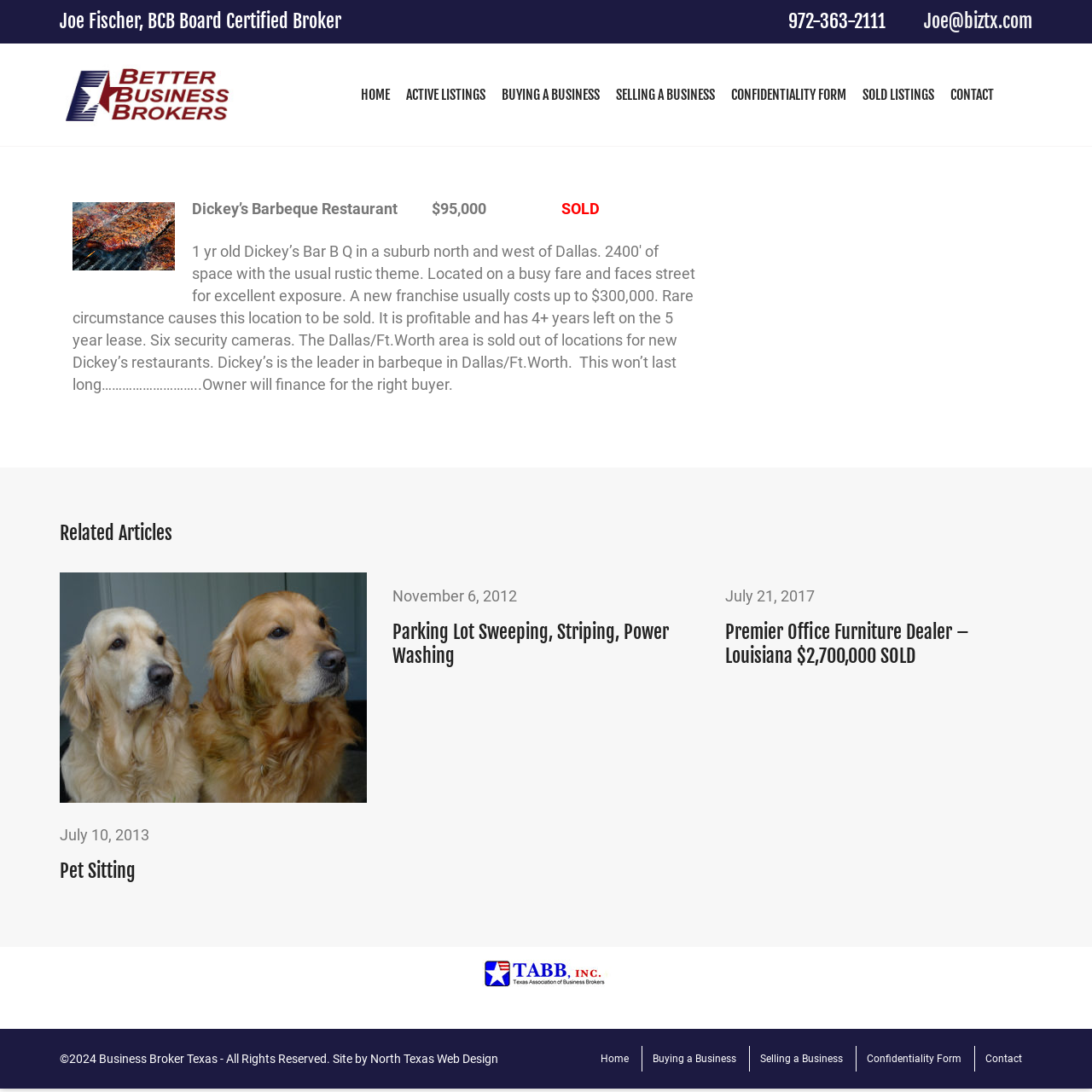Pinpoint the bounding box coordinates of the clickable area necessary to execute the following instruction: "Click the 'HOME' link". The coordinates should be given as four float numbers between 0 and 1, namely [left, top, right, bottom].

[0.323, 0.04, 0.365, 0.134]